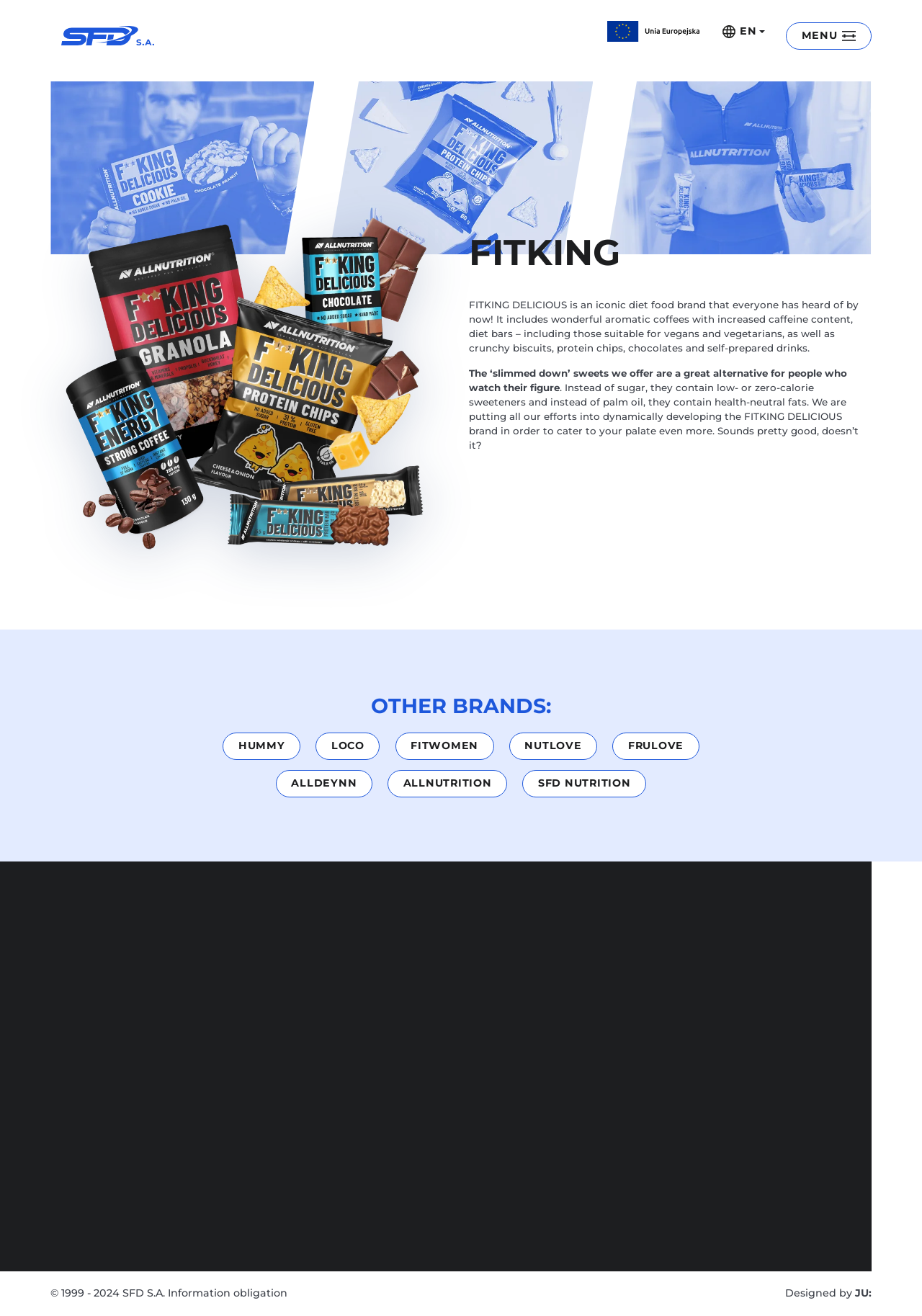Determine the bounding box for the described UI element: "+48 (77) 549 25 00".

[0.055, 0.787, 0.225, 0.816]